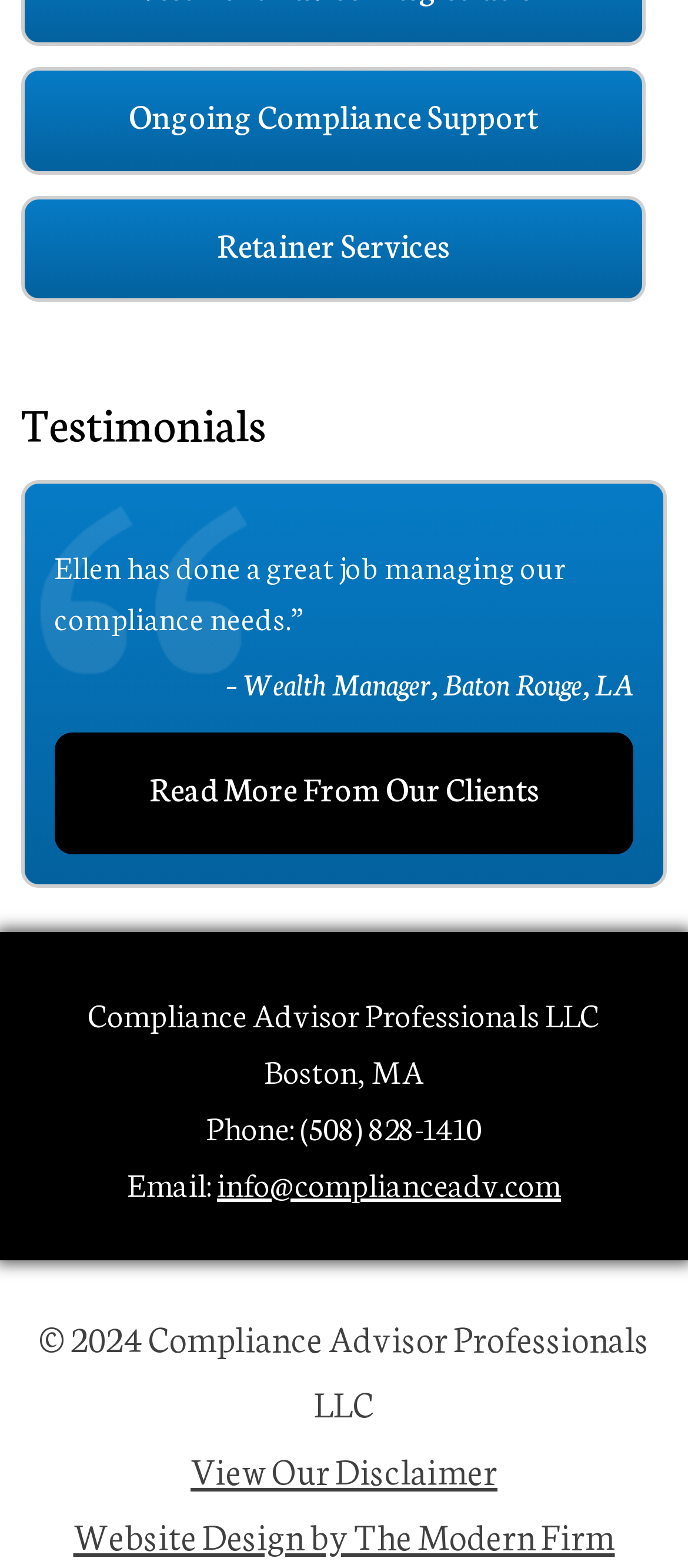Identify the bounding box for the UI element described as: "Ongoing Compliance Support". The coordinates should be four float numbers between 0 and 1, i.e., [left, top, right, bottom].

[0.031, 0.043, 0.938, 0.111]